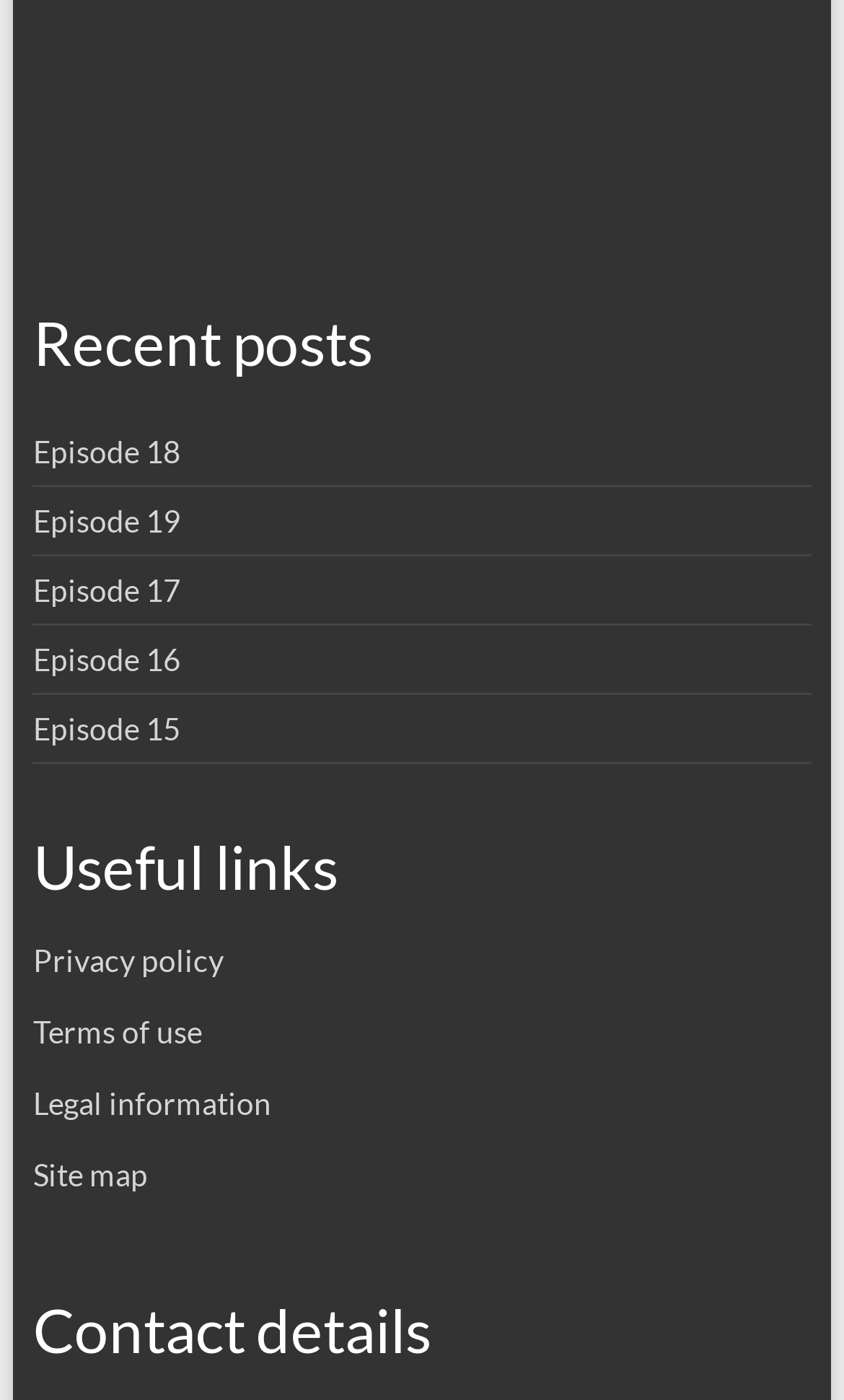What is the second link in the 'Useful links' section?
Using the information from the image, give a concise answer in one word or a short phrase.

Terms of use